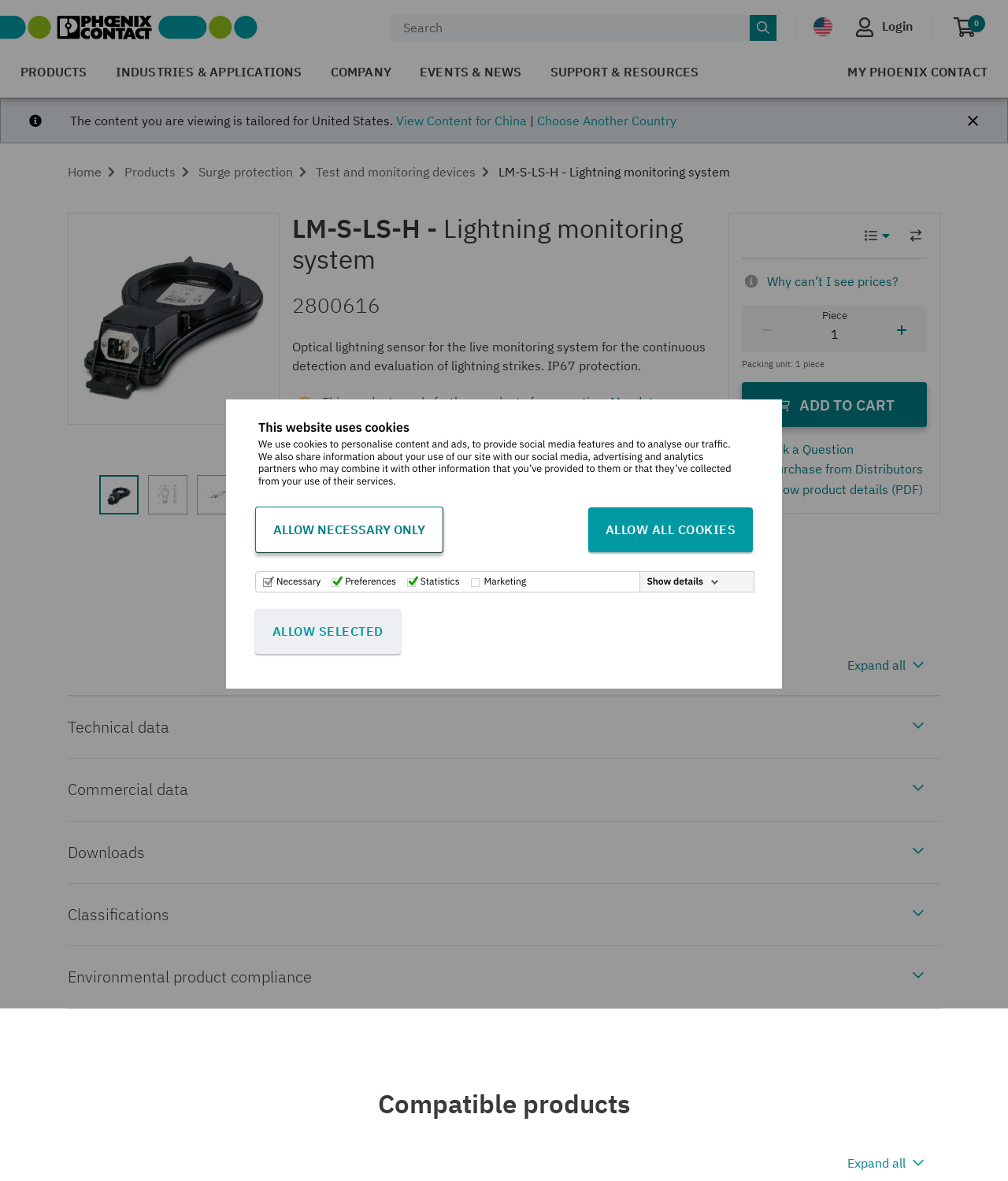Use a single word or phrase to answer the question:
What is the protection type of the lightning monitoring system?

IP67